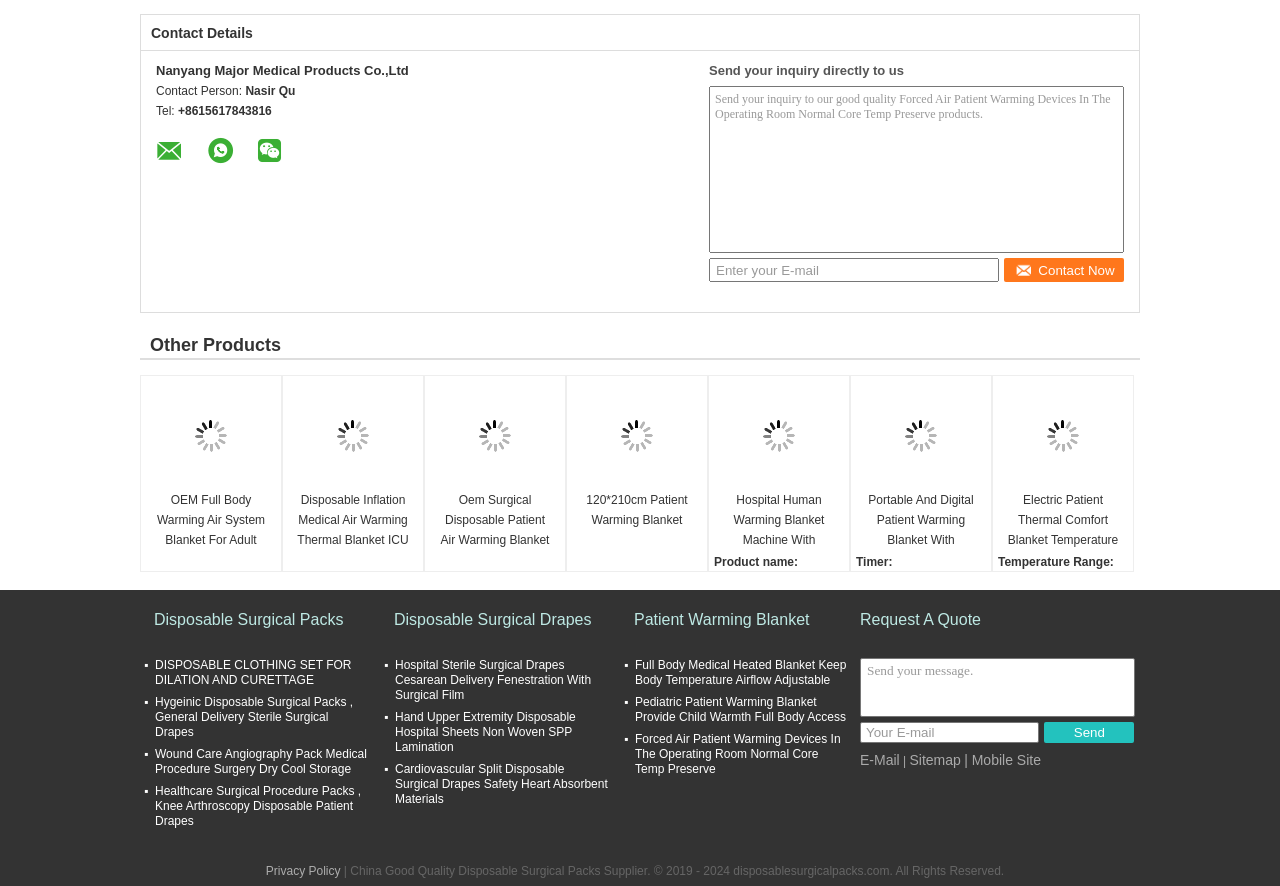Please locate the bounding box coordinates of the element's region that needs to be clicked to follow the instruction: "Request A Quote". The bounding box coordinates should be provided as four float numbers between 0 and 1, i.e., [left, top, right, bottom].

[0.672, 0.69, 0.766, 0.709]